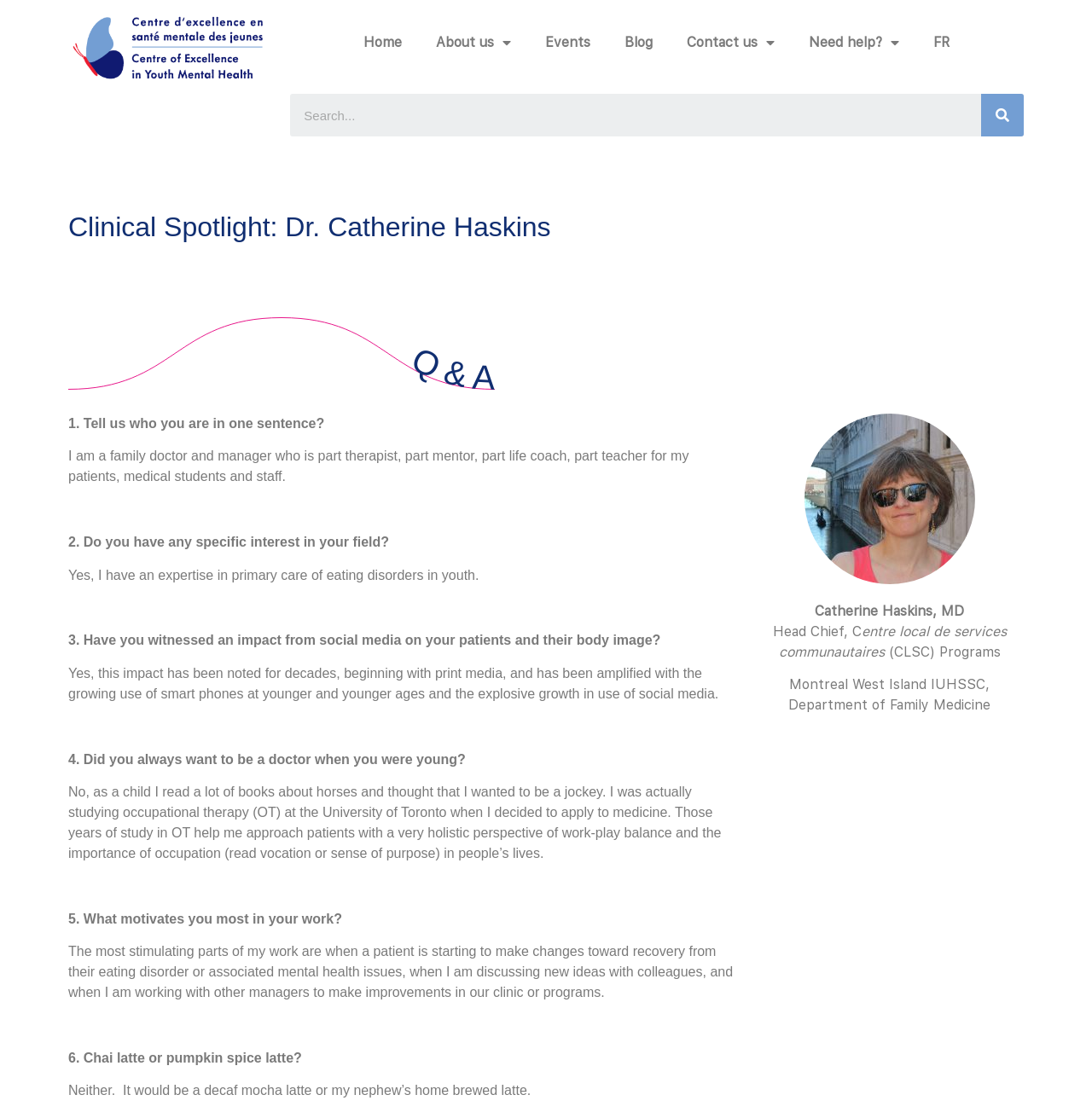What is the doctor's motivation in her work?
Based on the visual details in the image, please answer the question thoroughly.

I determined the answer by reading the text 'The most stimulating parts of my work are when a patient is starting to make changes toward recovery from their eating disorder or associated mental health issues...' which suggests that the doctor is motivated by patient recovery.